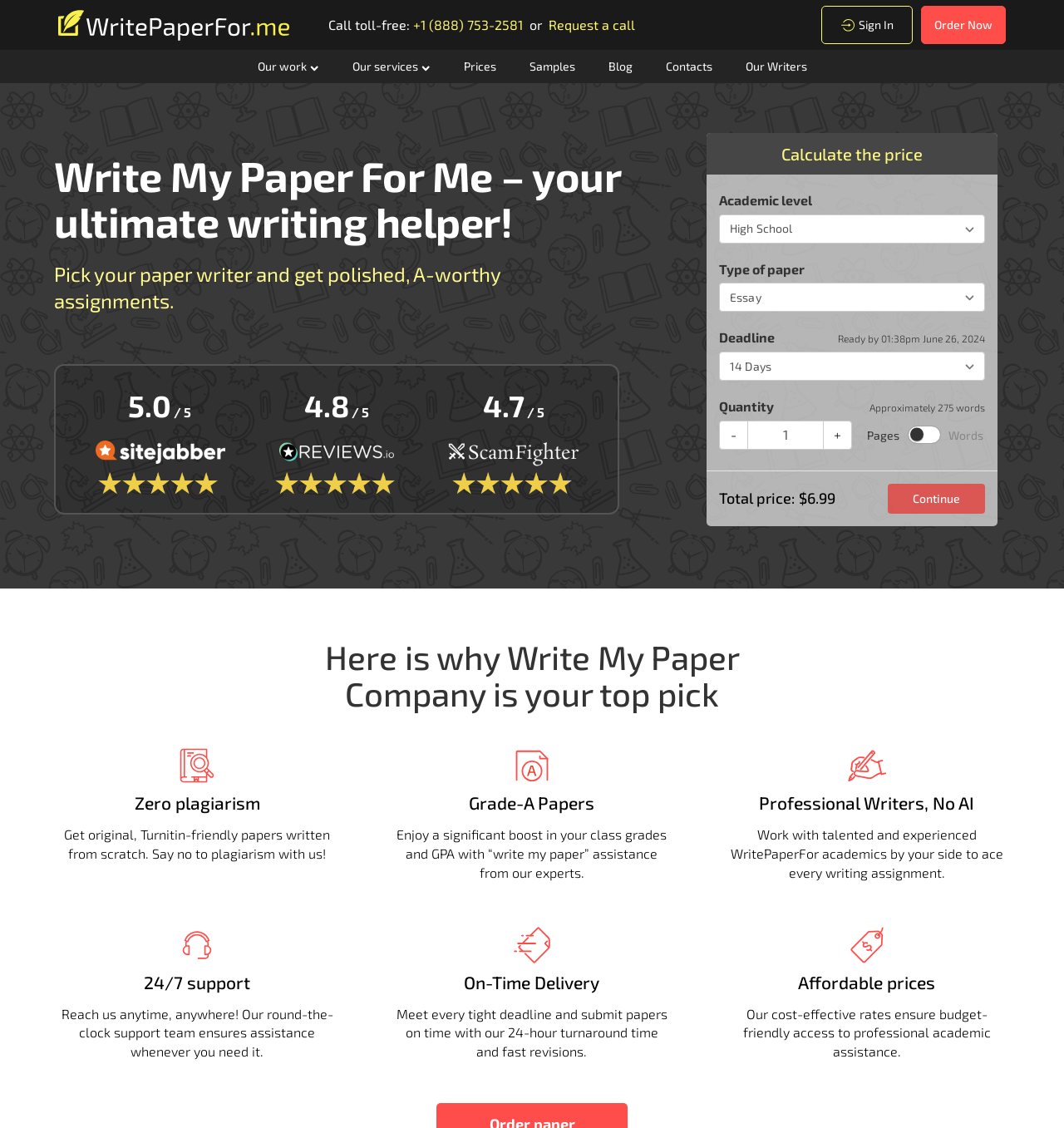Find the bounding box coordinates of the clickable element required to execute the following instruction: "Call the toll-free number". Provide the coordinates as four float numbers between 0 and 1, i.e., [left, top, right, bottom].

[0.388, 0.014, 0.491, 0.028]